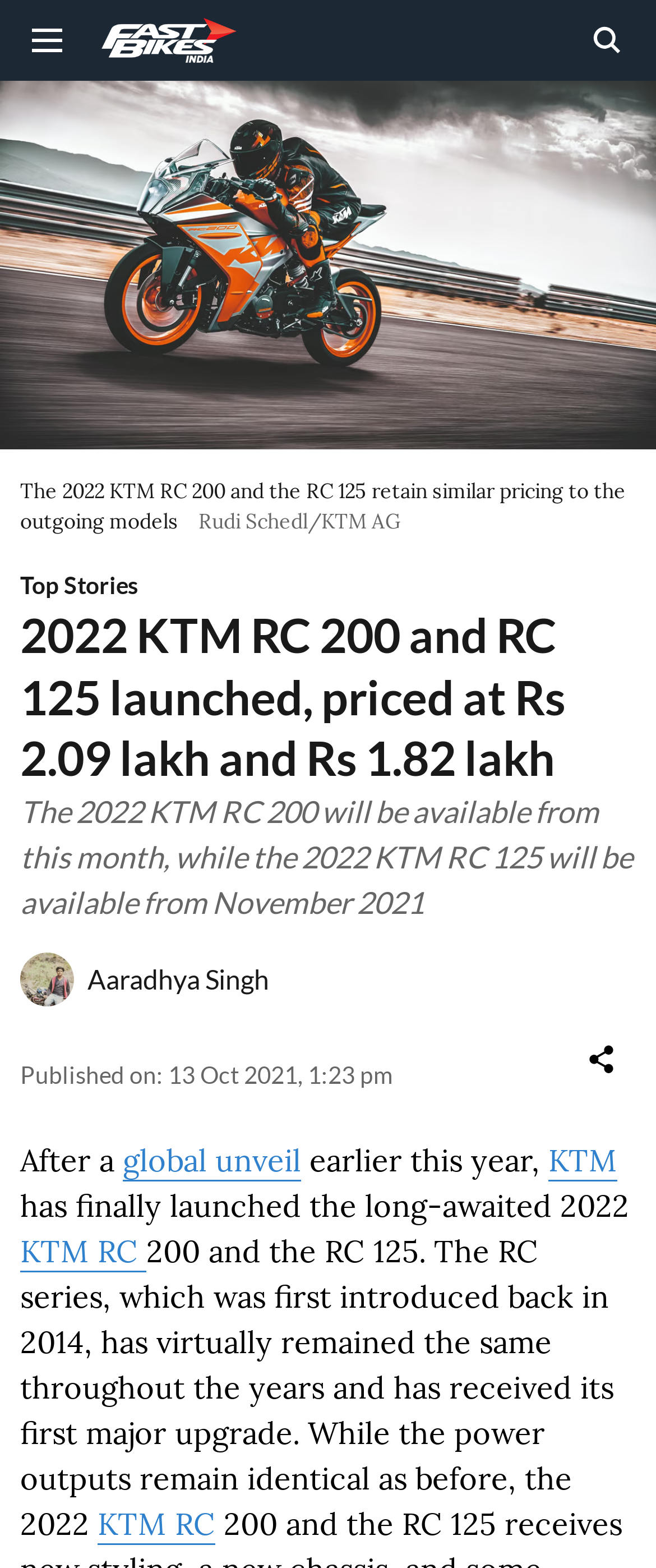Identify the bounding box coordinates for the UI element described as: "aria-label="author-image"".

[0.031, 0.607, 0.113, 0.641]